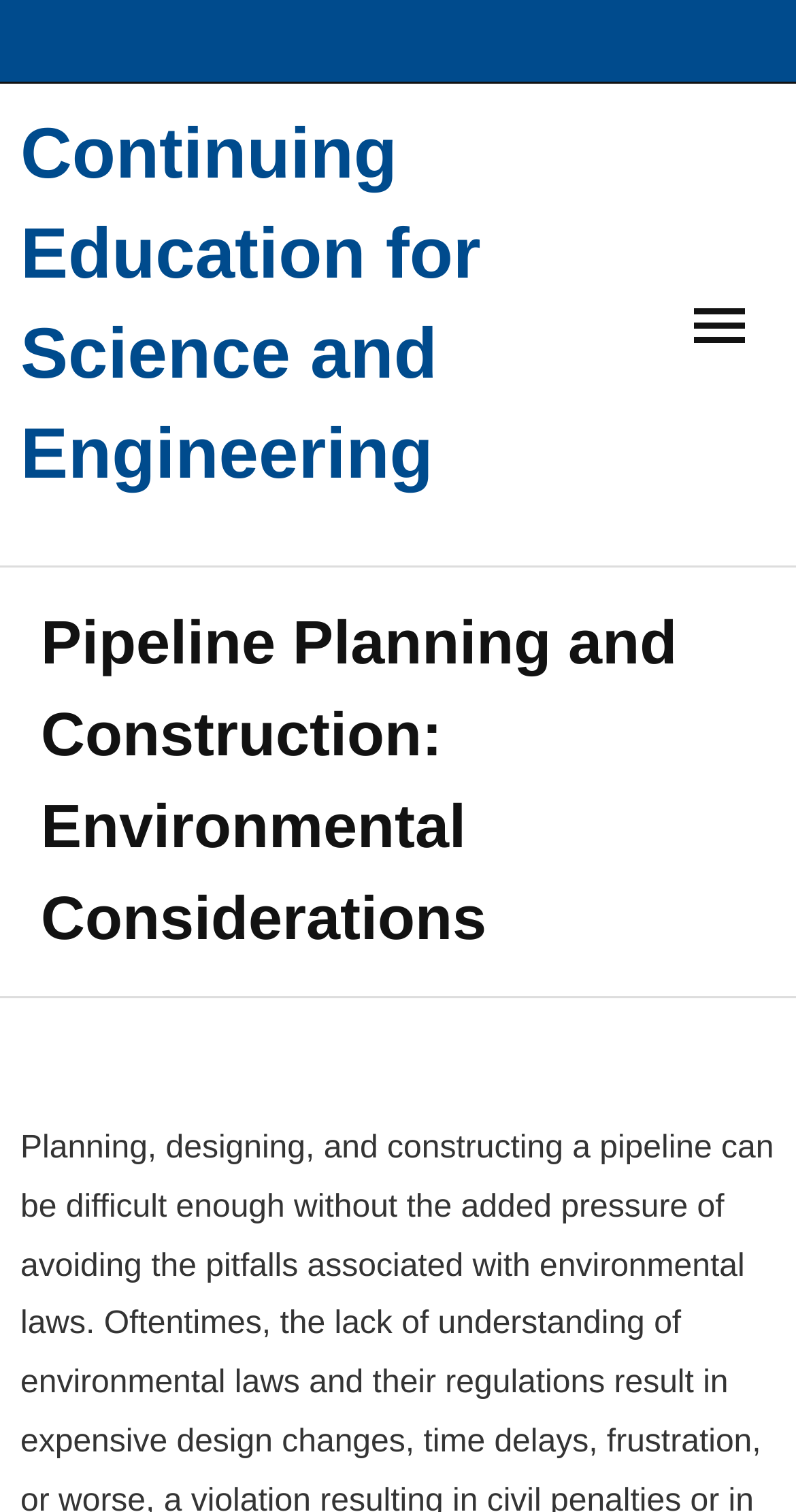Indicate the bounding box coordinates of the clickable region to achieve the following instruction: "Check Testimonials."

[0.051, 0.848, 0.897, 0.915]